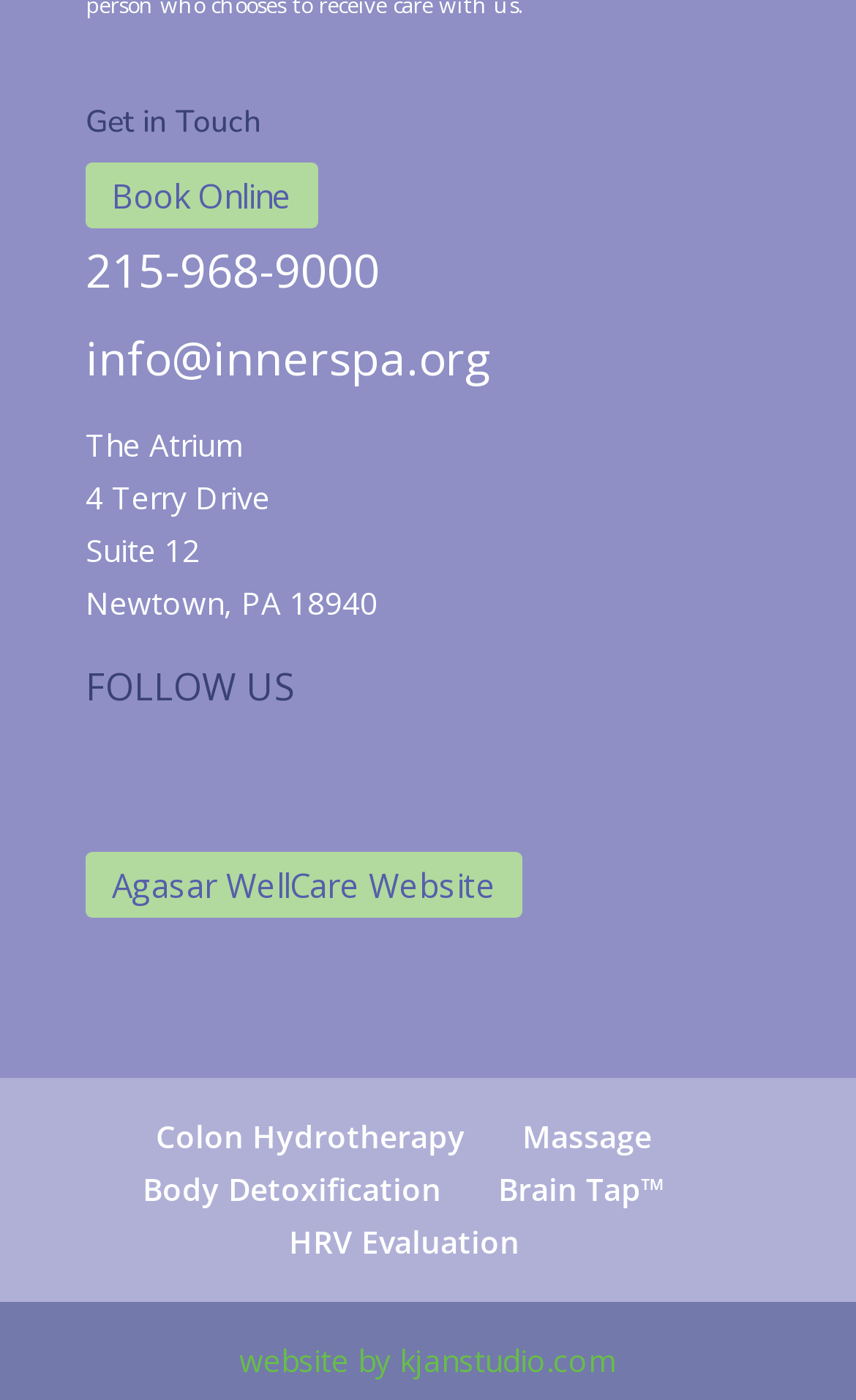How many services are listed?
Provide a well-explained and detailed answer to the question.

I found the services by looking at the links section, where I saw five links with different service names, including Colon Hydrotherapy, Massage, Body Detoxification, Brain Tap, and HRV Evaluation.